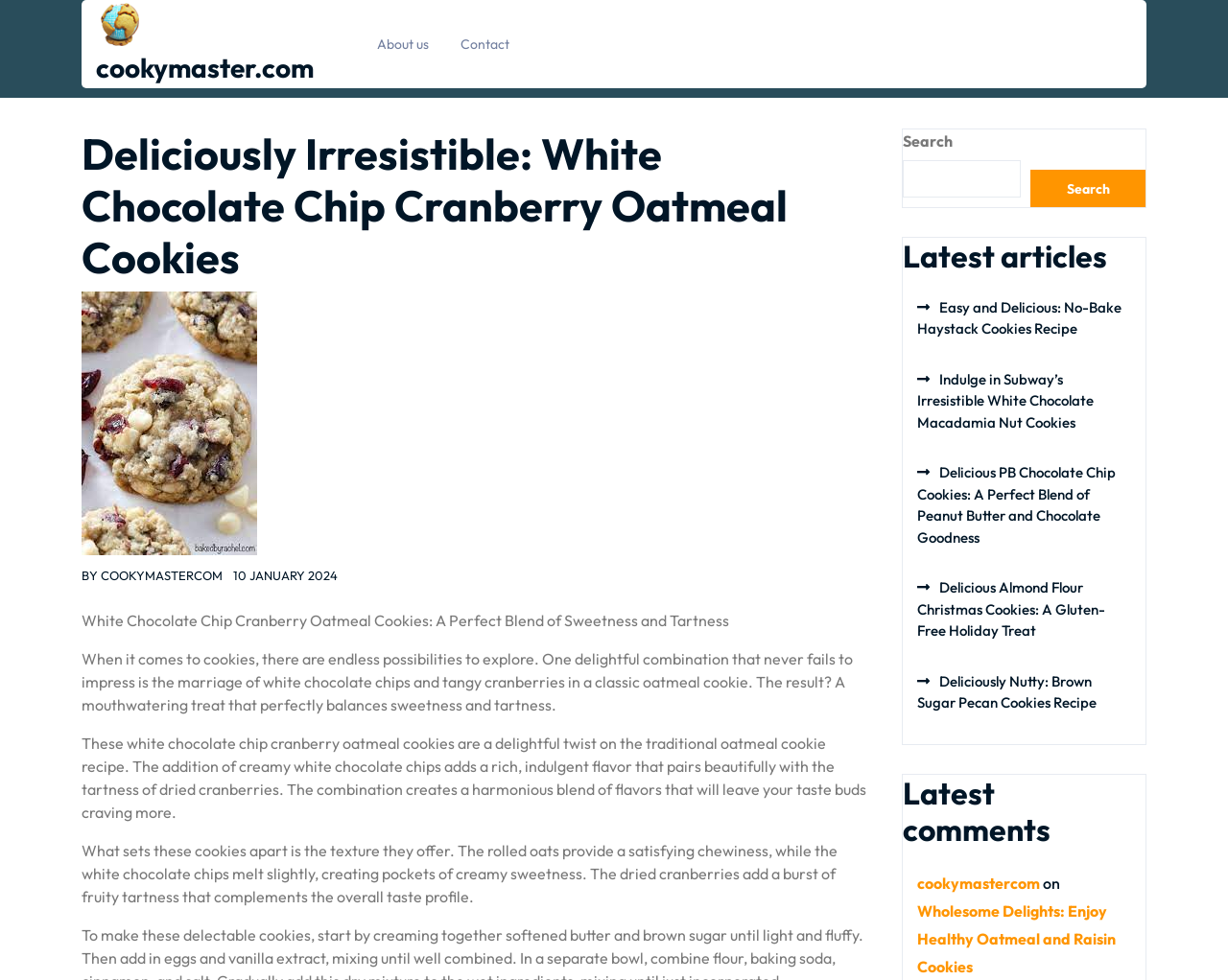Select the bounding box coordinates of the element I need to click to carry out the following instruction: "Read the 'Deliciously Irresistible: White Chocolate Chip Cranberry Oatmeal Cookies' article".

[0.066, 0.131, 0.711, 0.29]